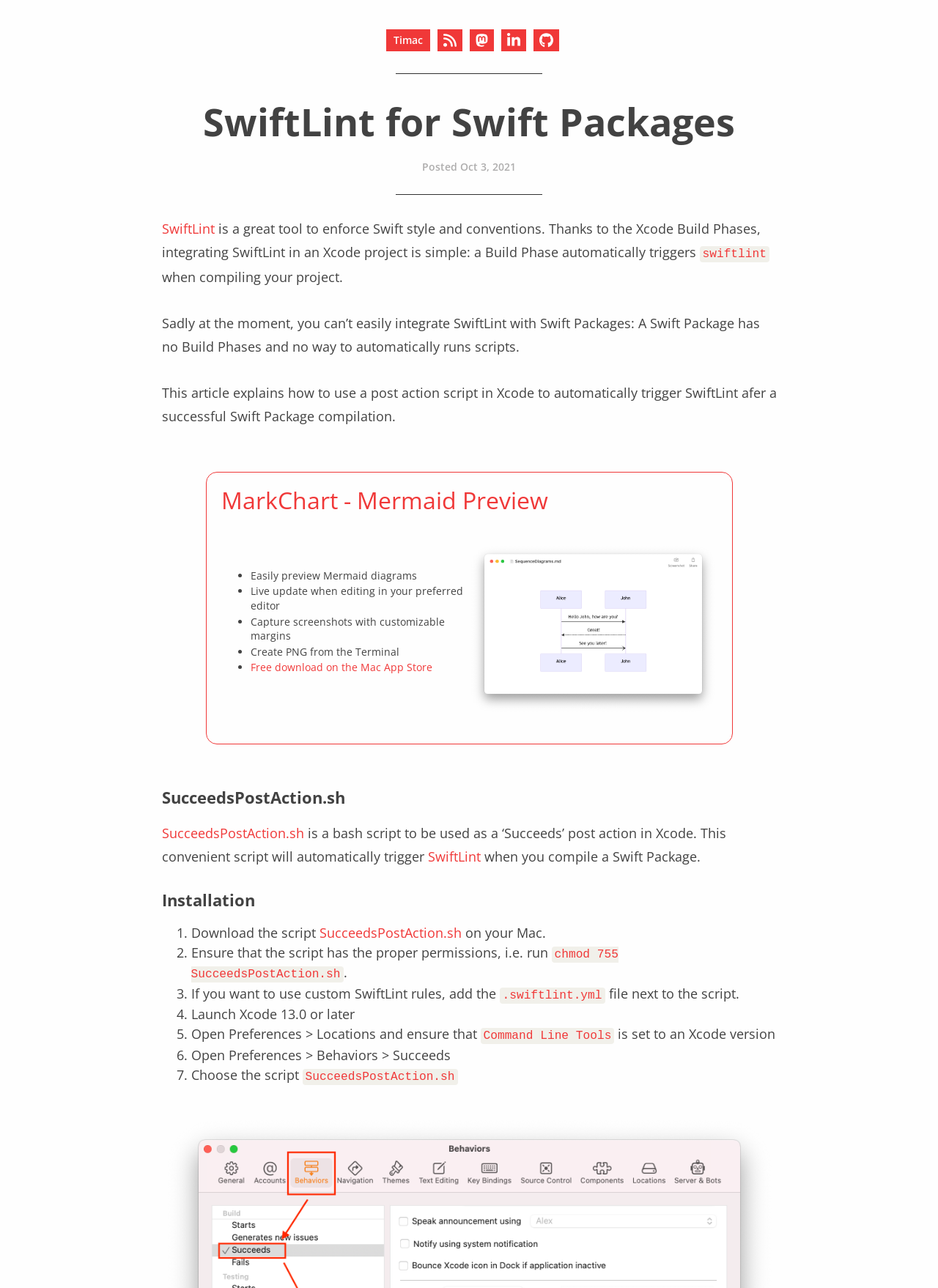How many steps are required for the installation process?
Please ensure your answer is as detailed and informative as possible.

The installation process is outlined in the webpage, with 7 steps listed, including downloading the script, ensuring proper permissions, and configuring Xcode settings.